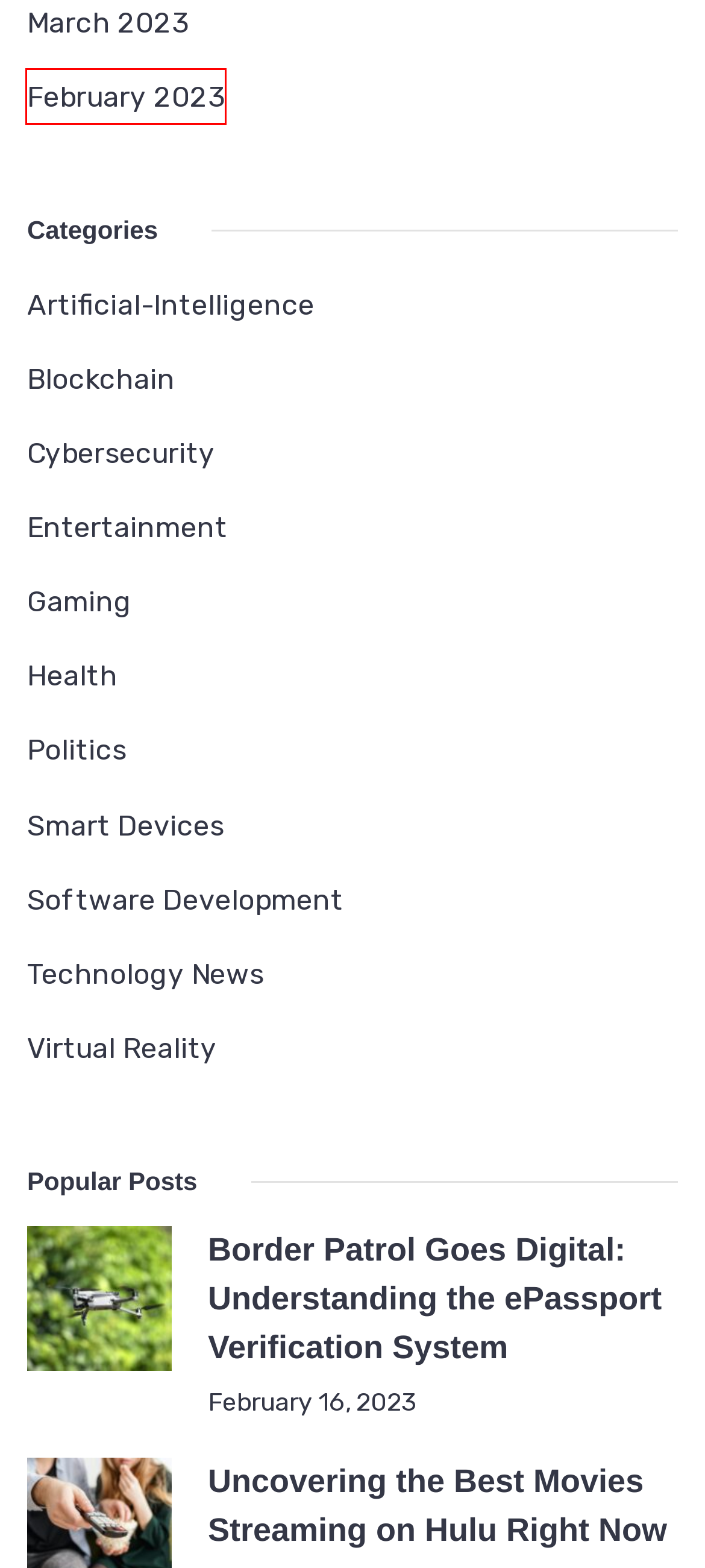Look at the screenshot of a webpage with a red bounding box and select the webpage description that best corresponds to the new page after clicking the element in the red box. Here are the options:
A. Artificial-Intelligence – { Curlybraces }
B. Uncovering the Best Movies Streaming on Hulu Right Now – { Curlybraces }
C. Health – { Curlybraces }
D. February 2023 – { Curlybraces }
E. Smart Devices – { Curlybraces }
F. Border Patrol Goes Digital: Understanding the ePassport Verification System – { Curlybraces }
G. Software Development – { Curlybraces }
H. Virtual Reality – { Curlybraces }

D